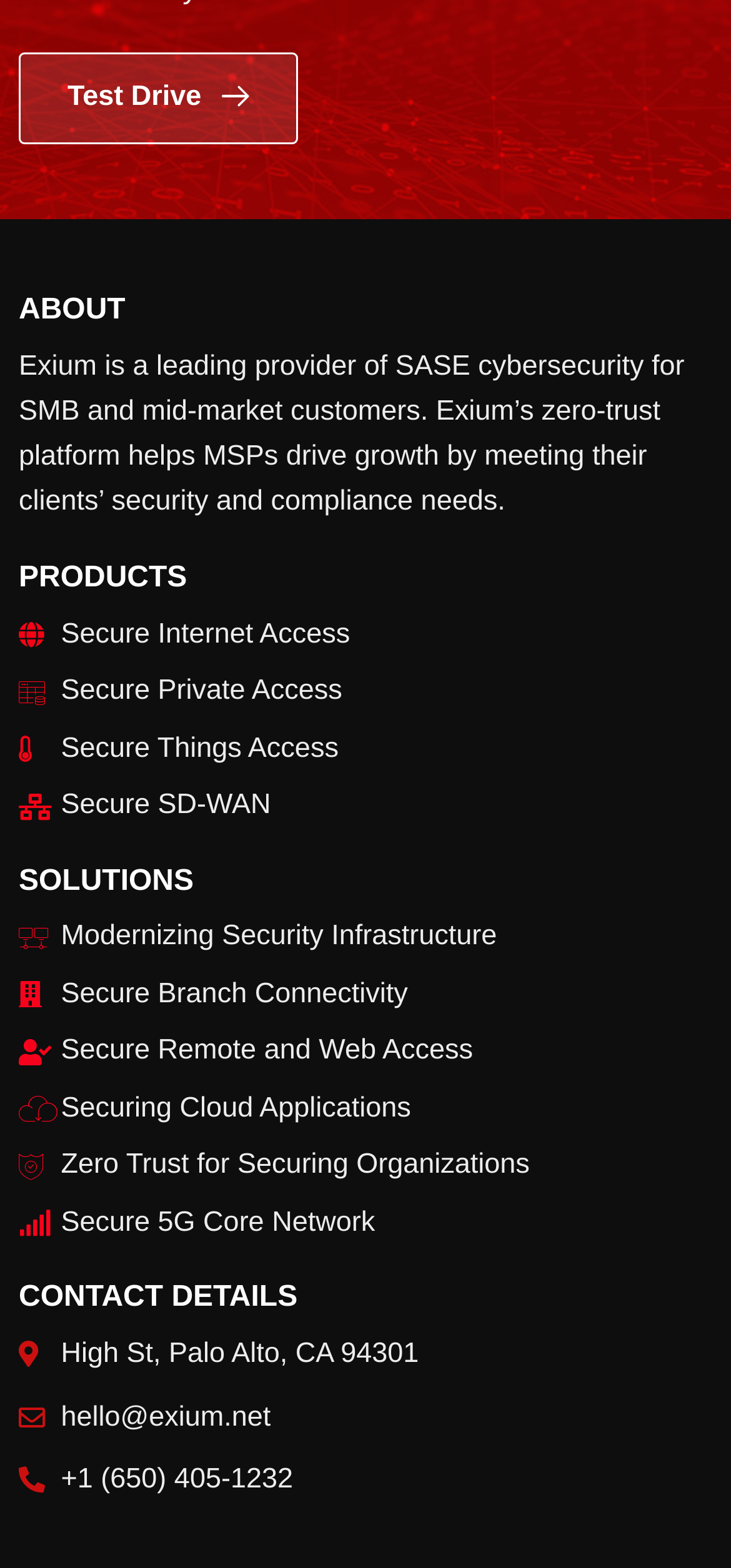Answer the question briefly using a single word or phrase: 
How many headings are on this webpage?

4